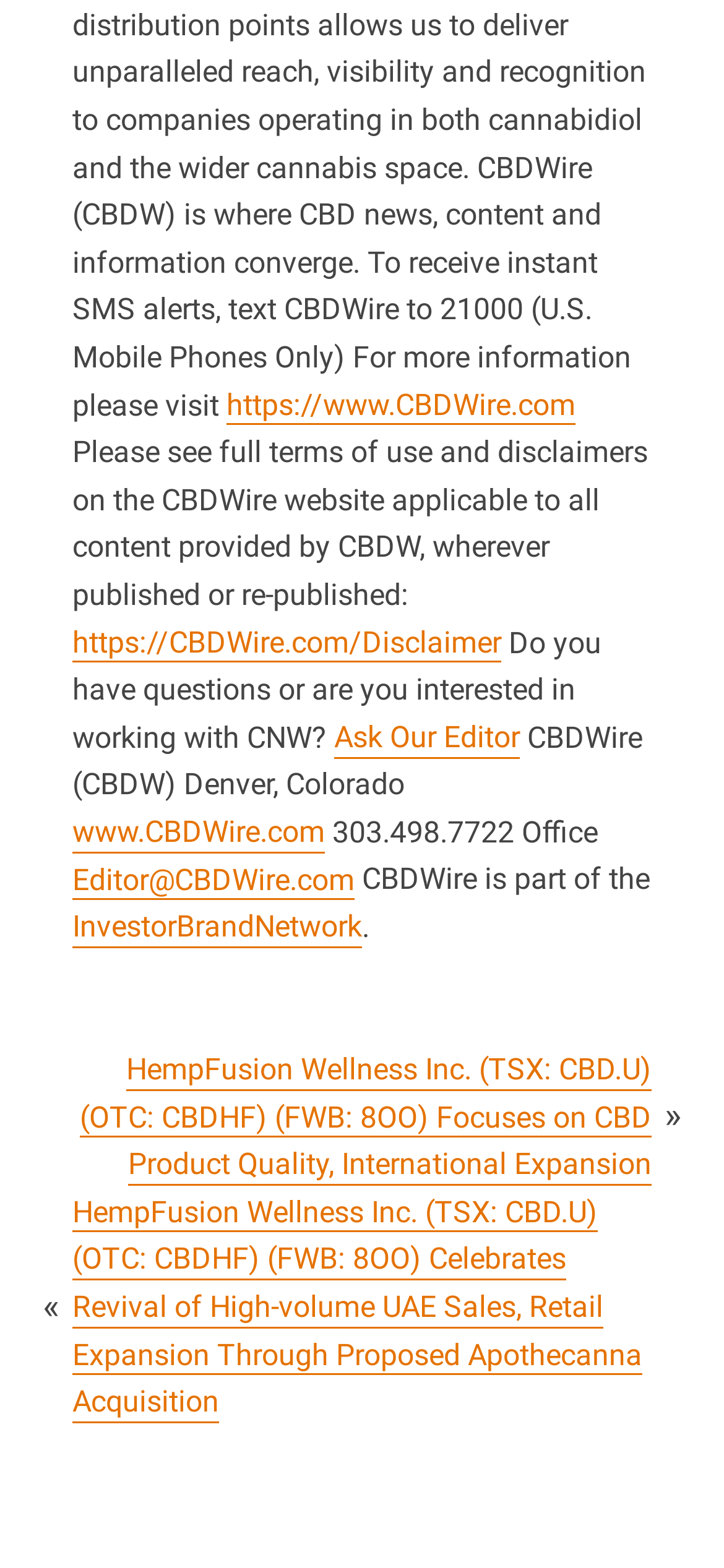Please analyze the image and give a detailed answer to the question:
What is the name of the network mentioned?

I found the name of the network 'InvestorBrandNetwork' in the footer section of the webpage, specifically in the text 'CBDWire is part of the InvestorBrandNetwork'.